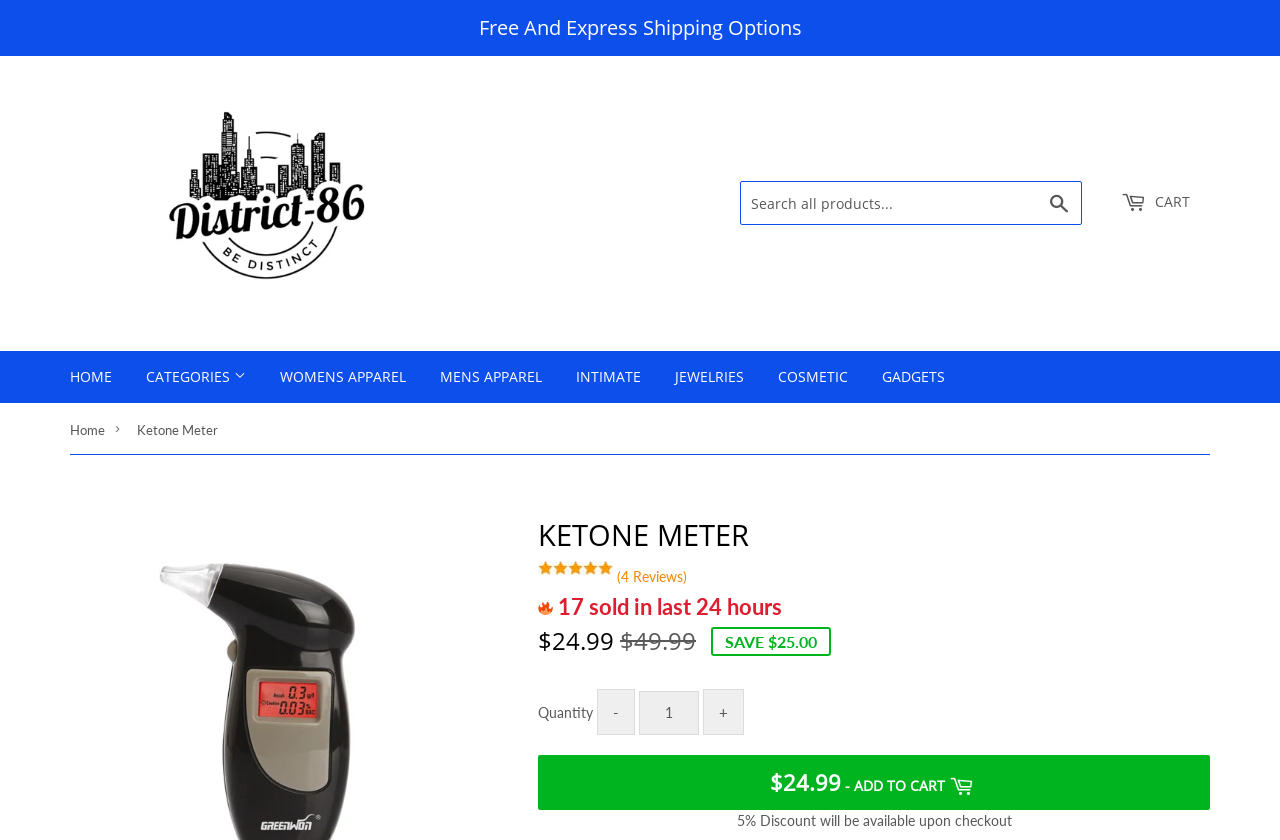Detail the various sections and features of the webpage.

The webpage is about a product called "Ketone Meter" from District-86. At the top, there is a navigation menu with links to "Home", "Categories", and other sections. Below the navigation menu, there is a search bar with a search button. On the top right, there is a link to the shopping cart.

The main content of the page is divided into two sections. On the left, there is a menu with links to different categories, such as "Womens Apparel", "Mens Apparel", "Beauty & Cosmetics", and more. On the right, there is a product description section.

In the product description section, there is a heading "KETONE METER" followed by a link to reviews and a rating of 17. Below that, there is a section showing the product's regular price, sale price, and the amount saved. The sale price is $24.99, and the product is on sale for $25.00 off the regular price.

Below the pricing information, there is a quantity selector with a minus button, a text box to enter the quantity, and a plus button. Next to the quantity selector, there is an "ADD TO CART" button. At the bottom of the page, there is a note stating that a 5% discount will be available upon checkout.

Throughout the page, there are several static text elements providing additional information, such as "Free And Express Shipping Options" at the top, and "17 sold in last hours" near the product description. There is also an image of the District-86 logo at the top left.